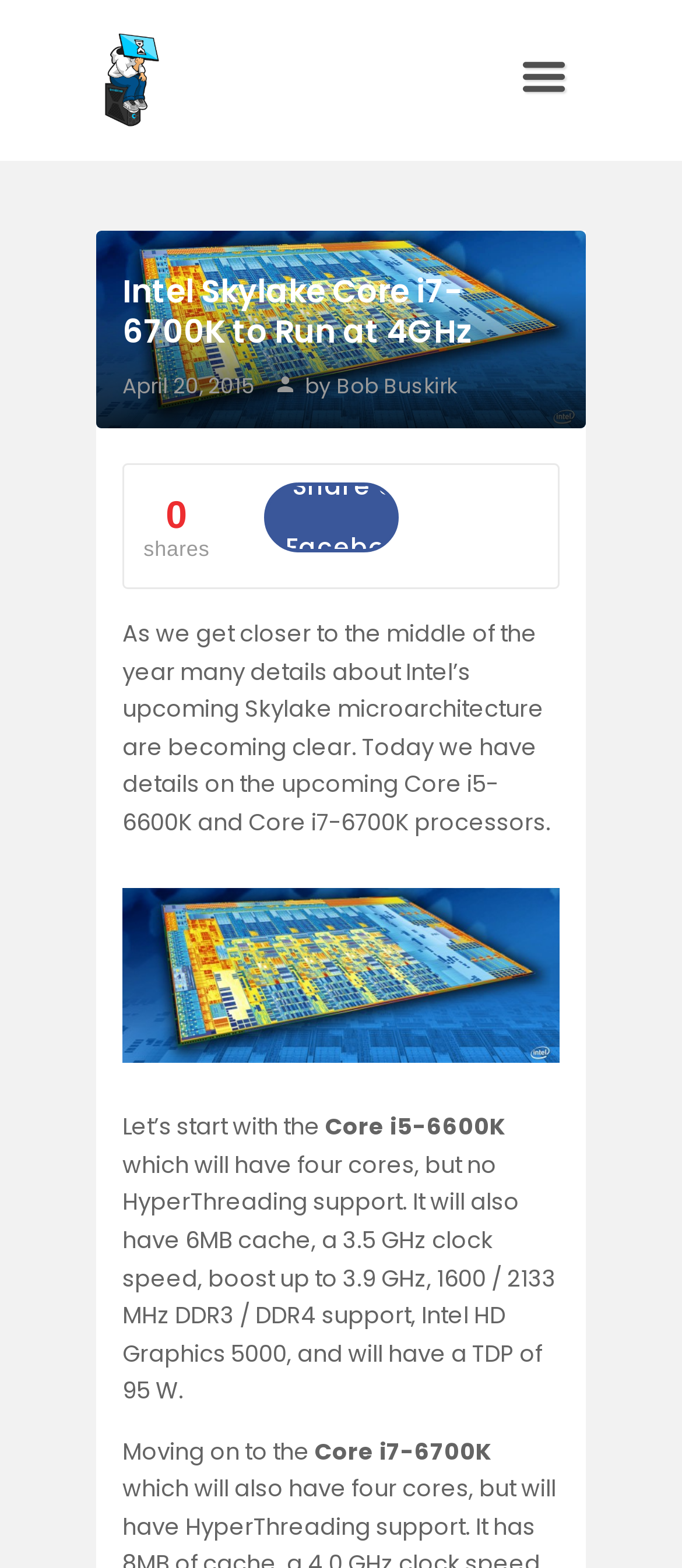Can you pinpoint the bounding box coordinates for the clickable element required for this instruction: "Share on Facebook"? The coordinates should be four float numbers between 0 and 1, i.e., [left, top, right, bottom].

[0.387, 0.308, 0.586, 0.353]